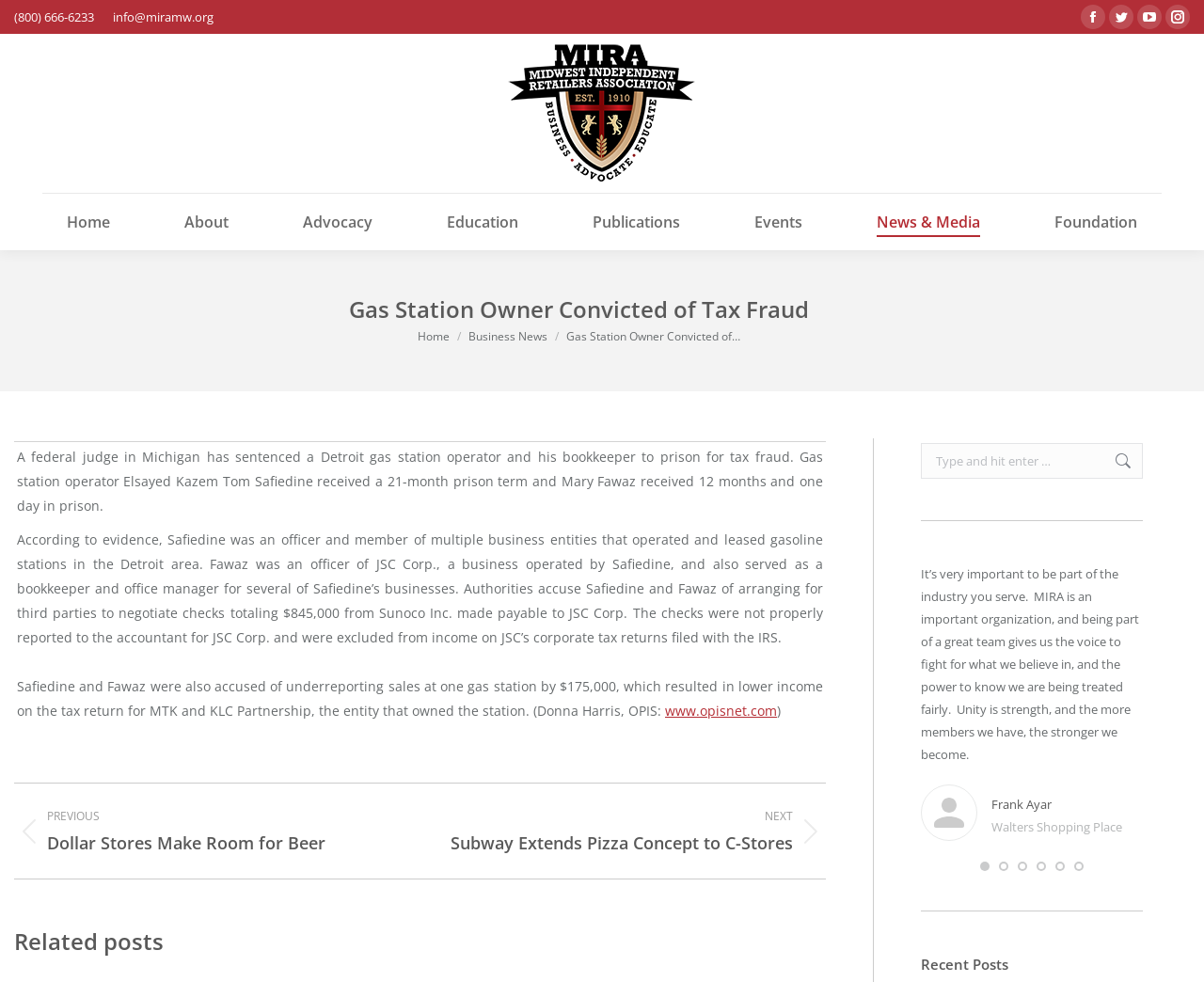Respond to the question below with a single word or phrase:
What is the name of the website linked in the article?

www.opisnet.com